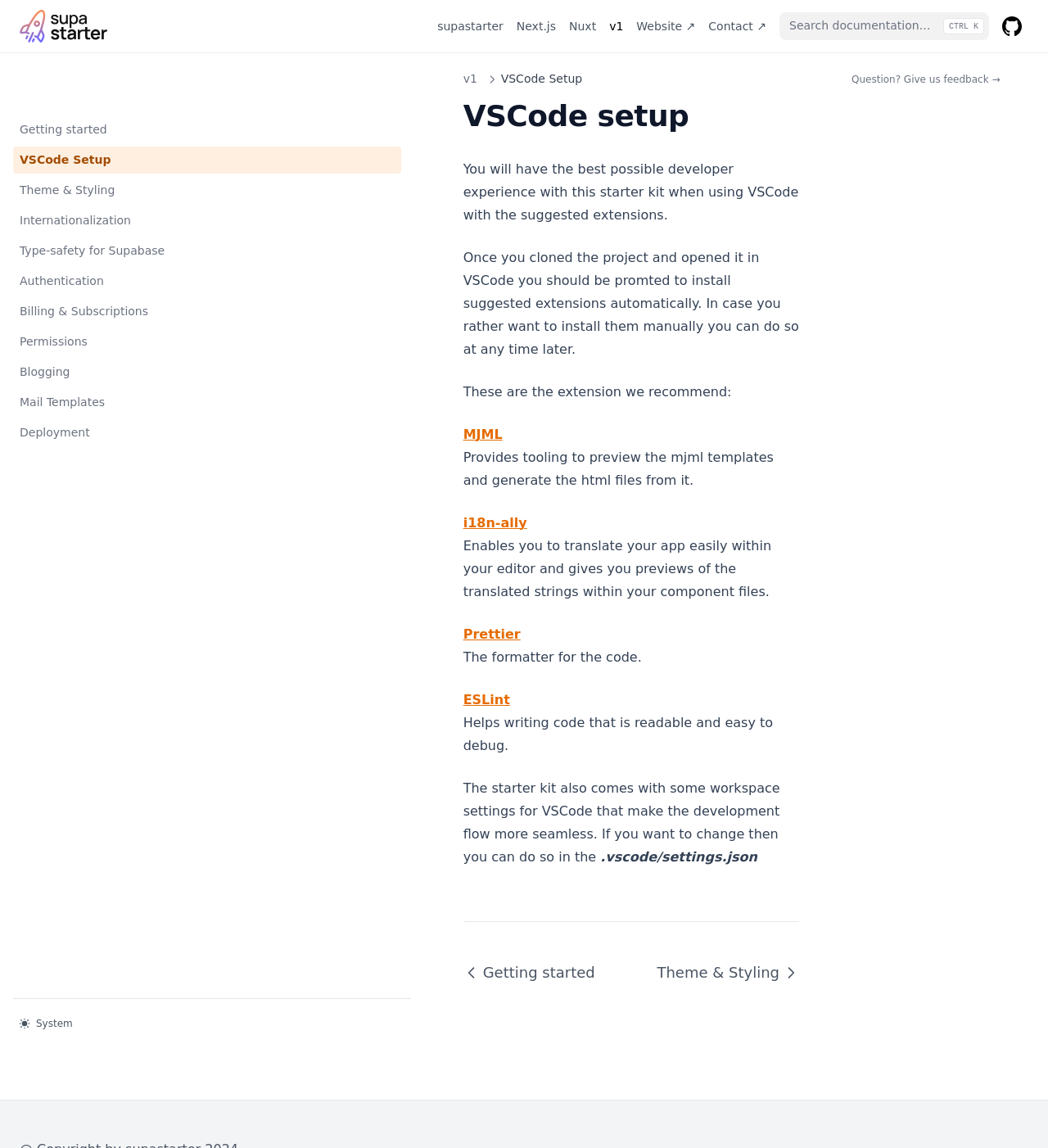Please answer the following question as detailed as possible based on the image: 
What is the purpose of the i18n-ally extension?

The i18n-ally extension is recommended in the 'VSCode Setup' section, and its purpose is to enable easy translation of the app within the editor, providing previews of the translated strings within component files.